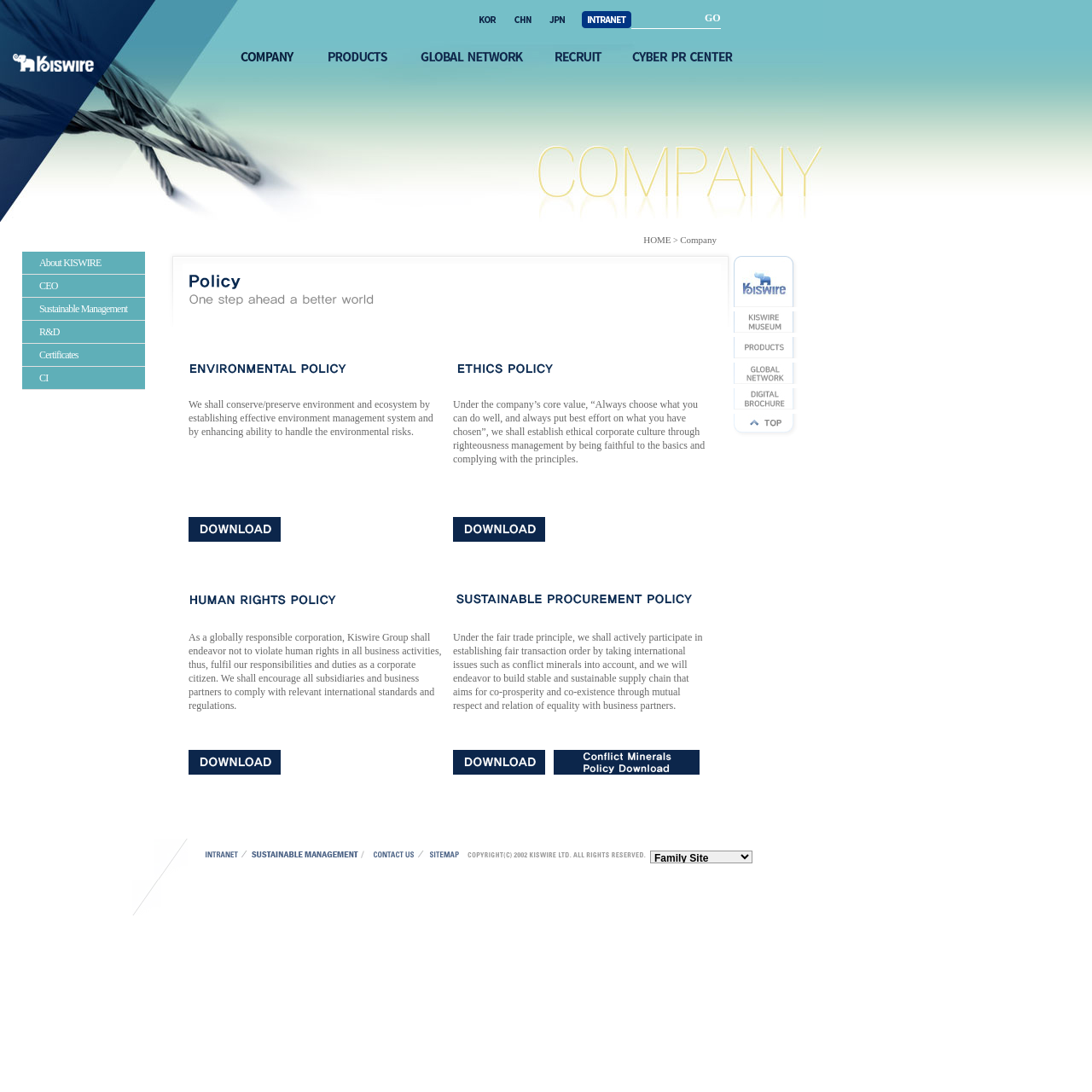Locate the bounding box for the described UI element: "YouTube". Ensure the coordinates are four float numbers between 0 and 1, formatted as [left, top, right, bottom].

None